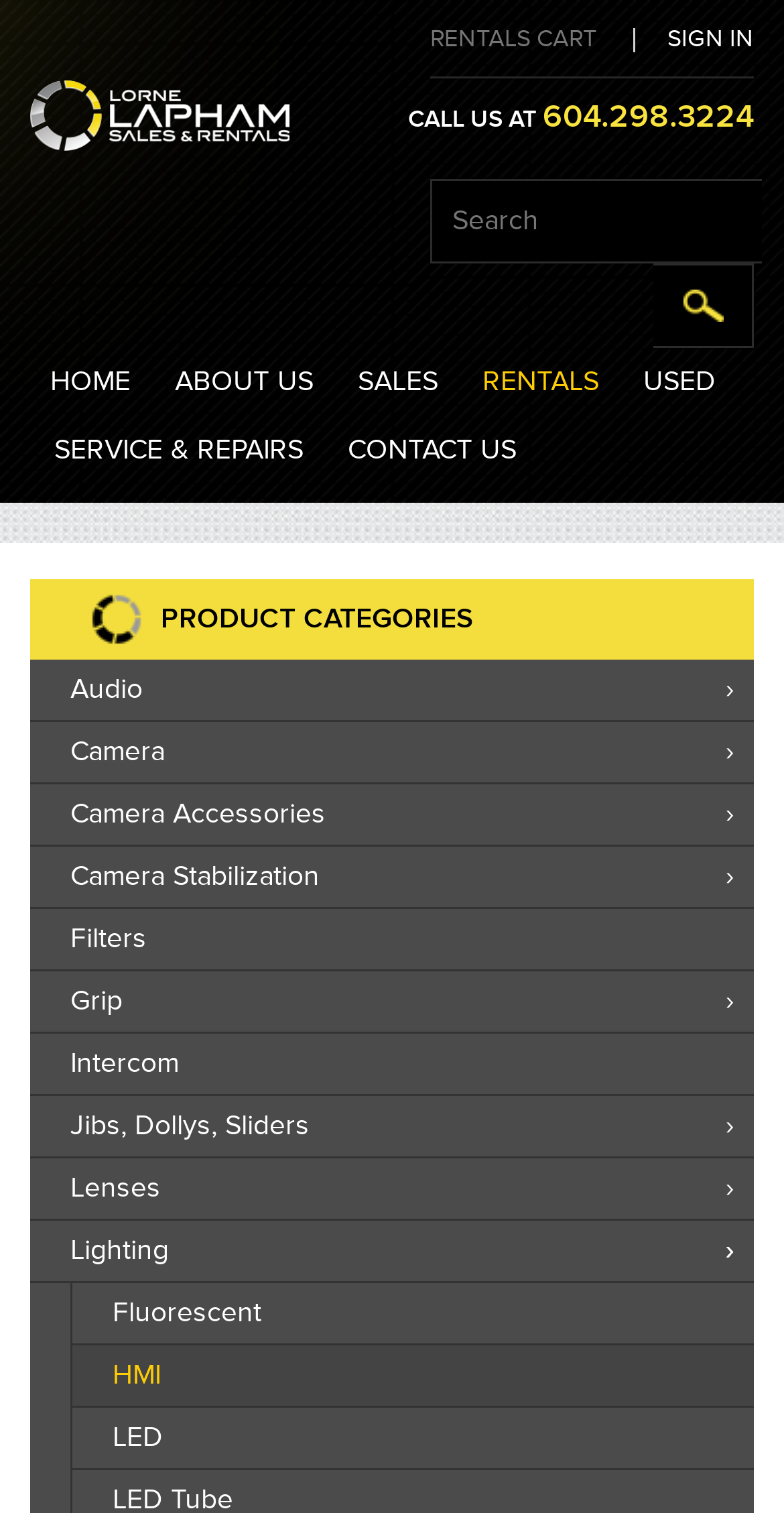Determine the bounding box coordinates for the clickable element to execute this instruction: "Sign in to the account". Provide the coordinates as four float numbers between 0 and 1, i.e., [left, top, right, bottom].

[0.808, 0.019, 0.962, 0.035]